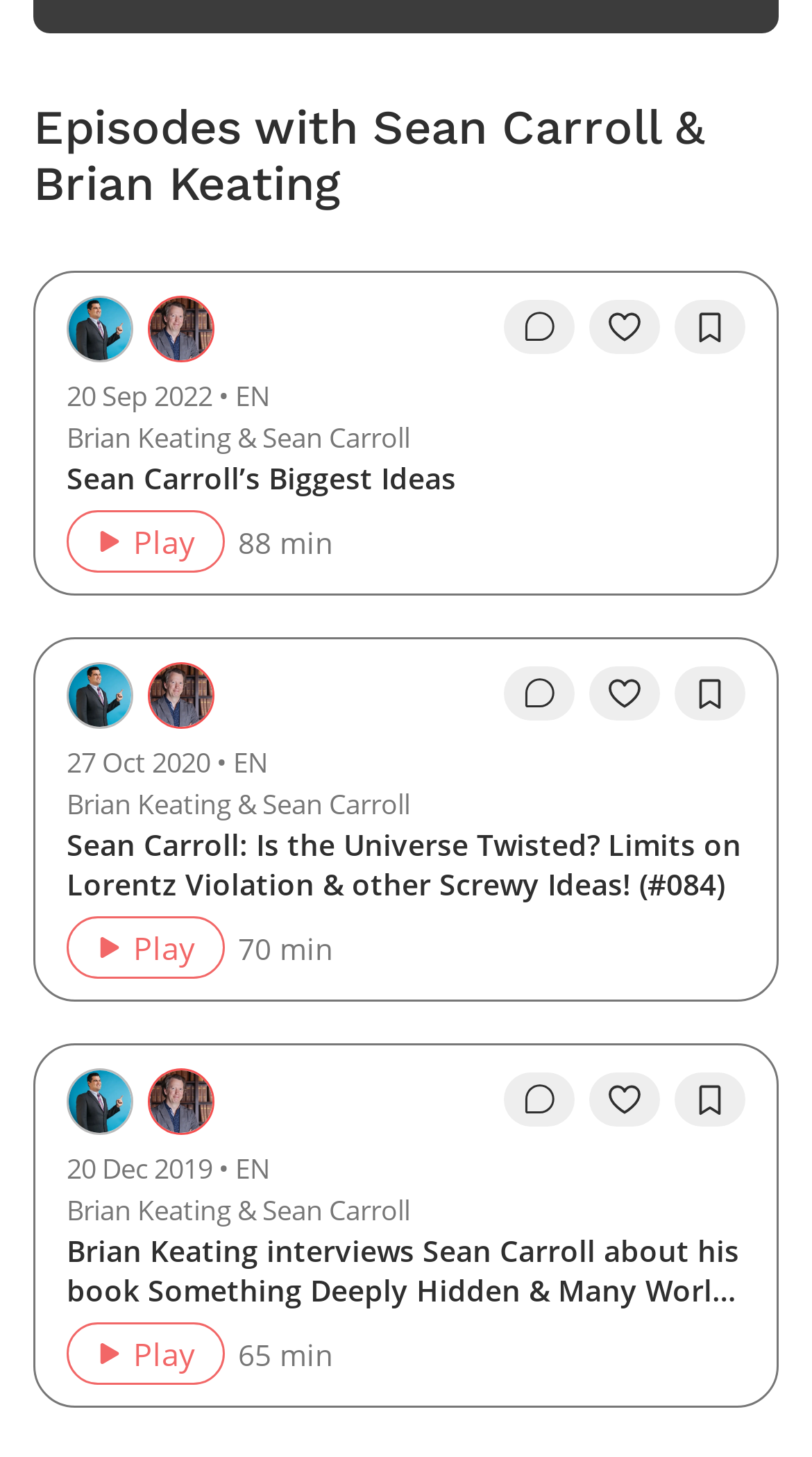Please determine the bounding box of the UI element that matches this description: Play. The coordinates should be given as (top-left x, top-left y, bottom-right x, bottom-right y), with all values between 0 and 1.

[0.082, 0.629, 0.277, 0.672]